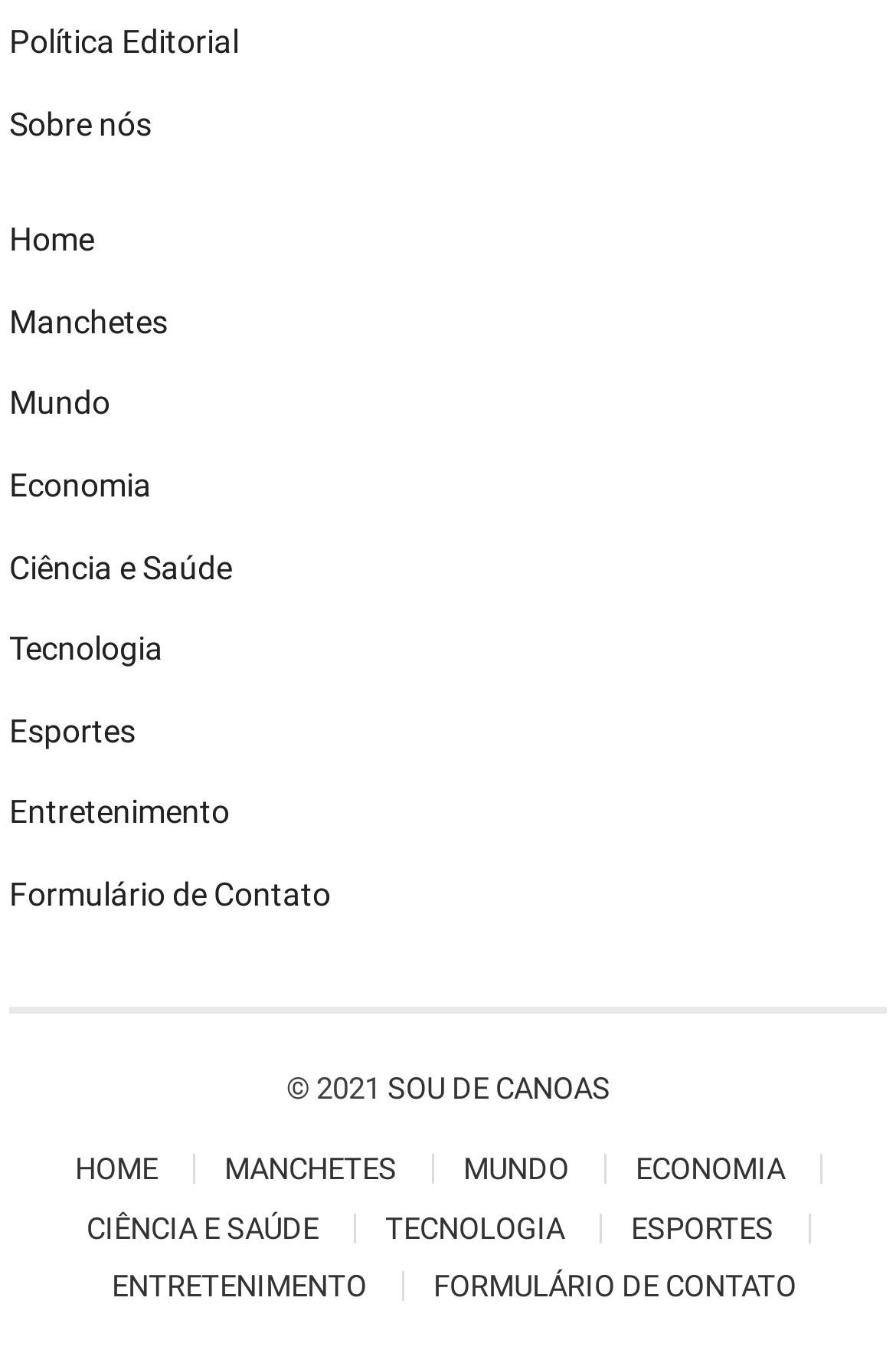Using the information shown in the image, answer the question with as much detail as possible: What is the copyright year?

The copyright year can be found at the bottom of the webpage, where it says '© 2021'.